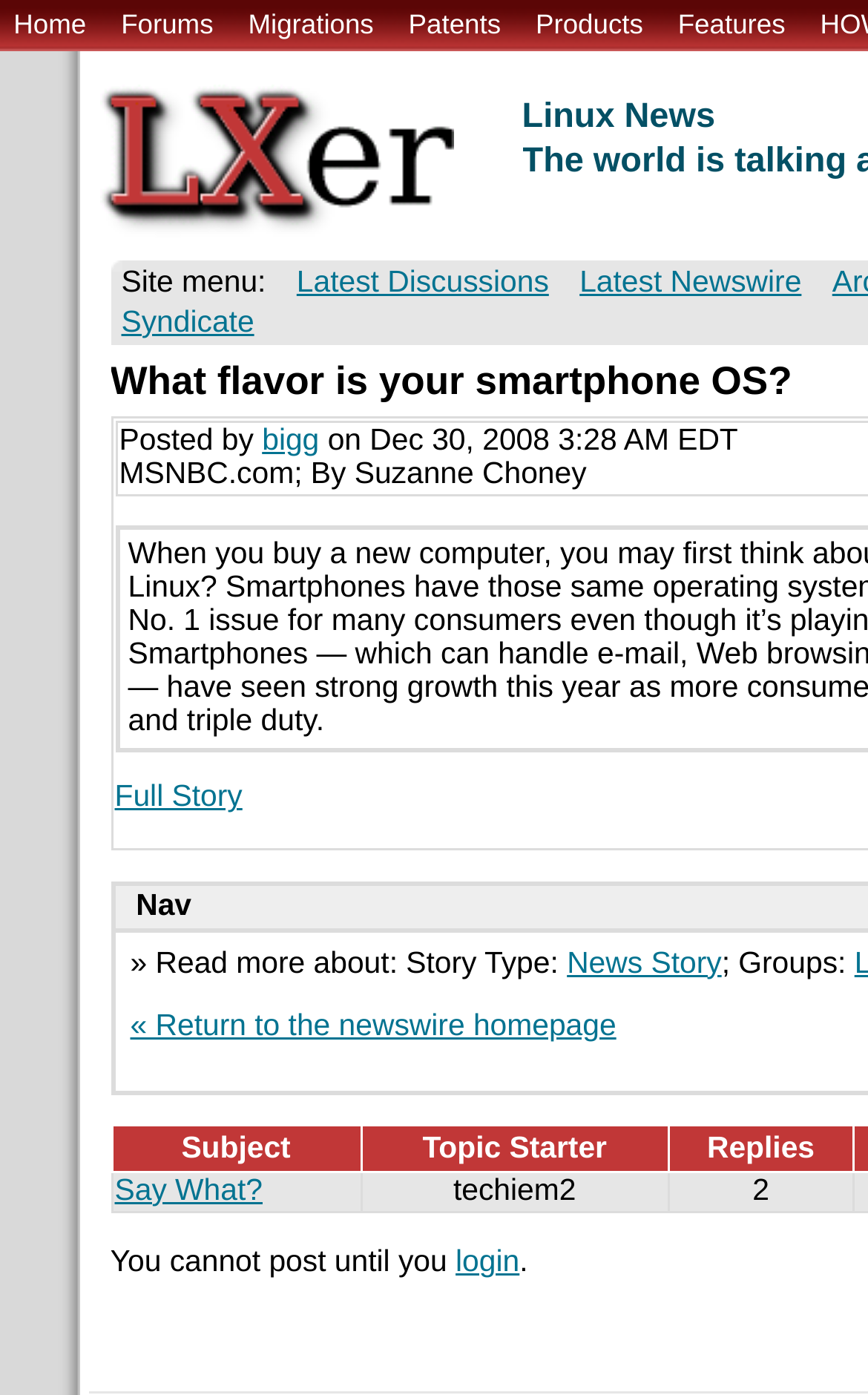Kindly determine the bounding box coordinates for the clickable area to achieve the given instruction: "view latest discussions".

[0.342, 0.19, 0.632, 0.214]